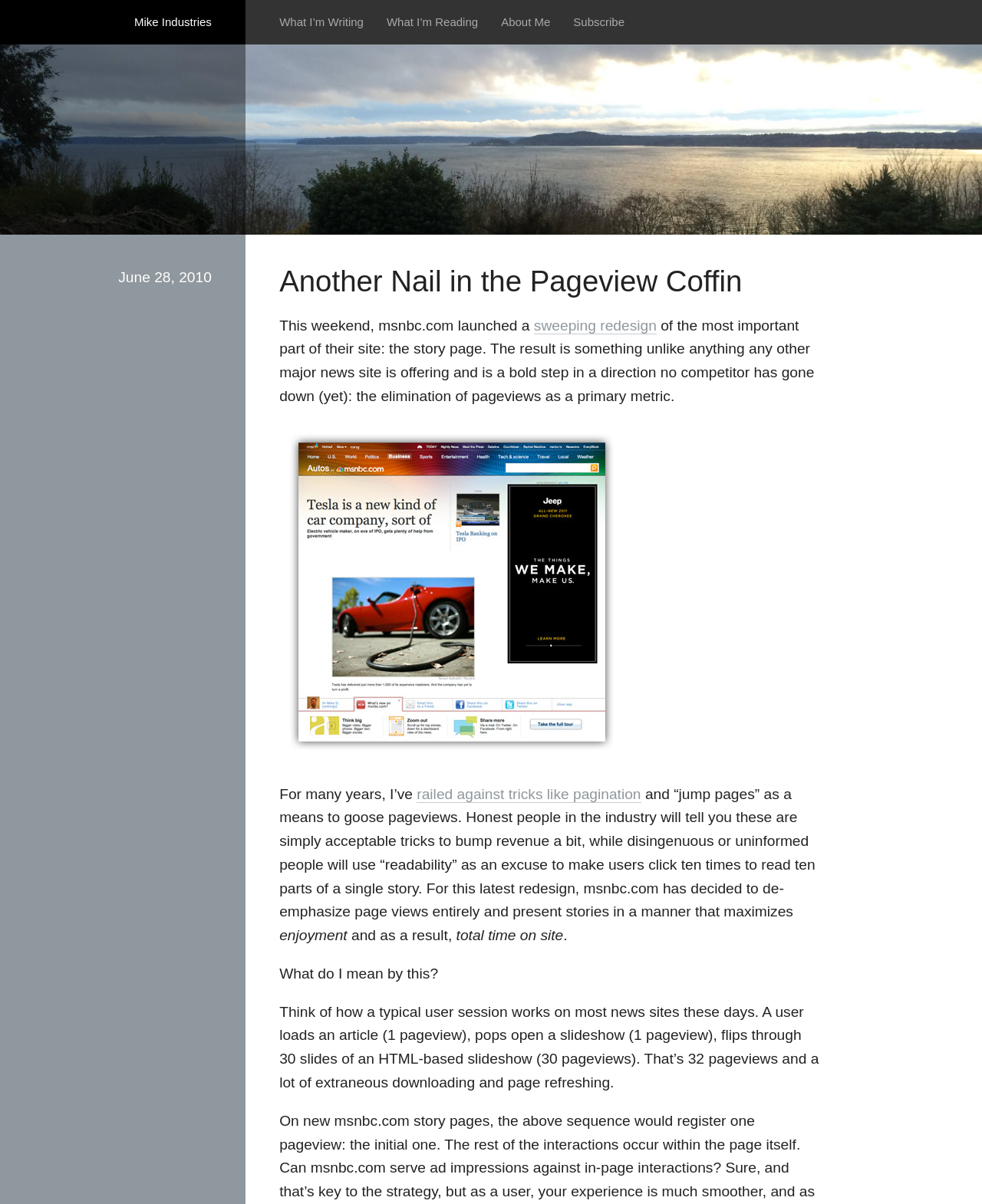Answer the following inquiry with a single word or phrase:
How many page views are generated by a typical user session?

32